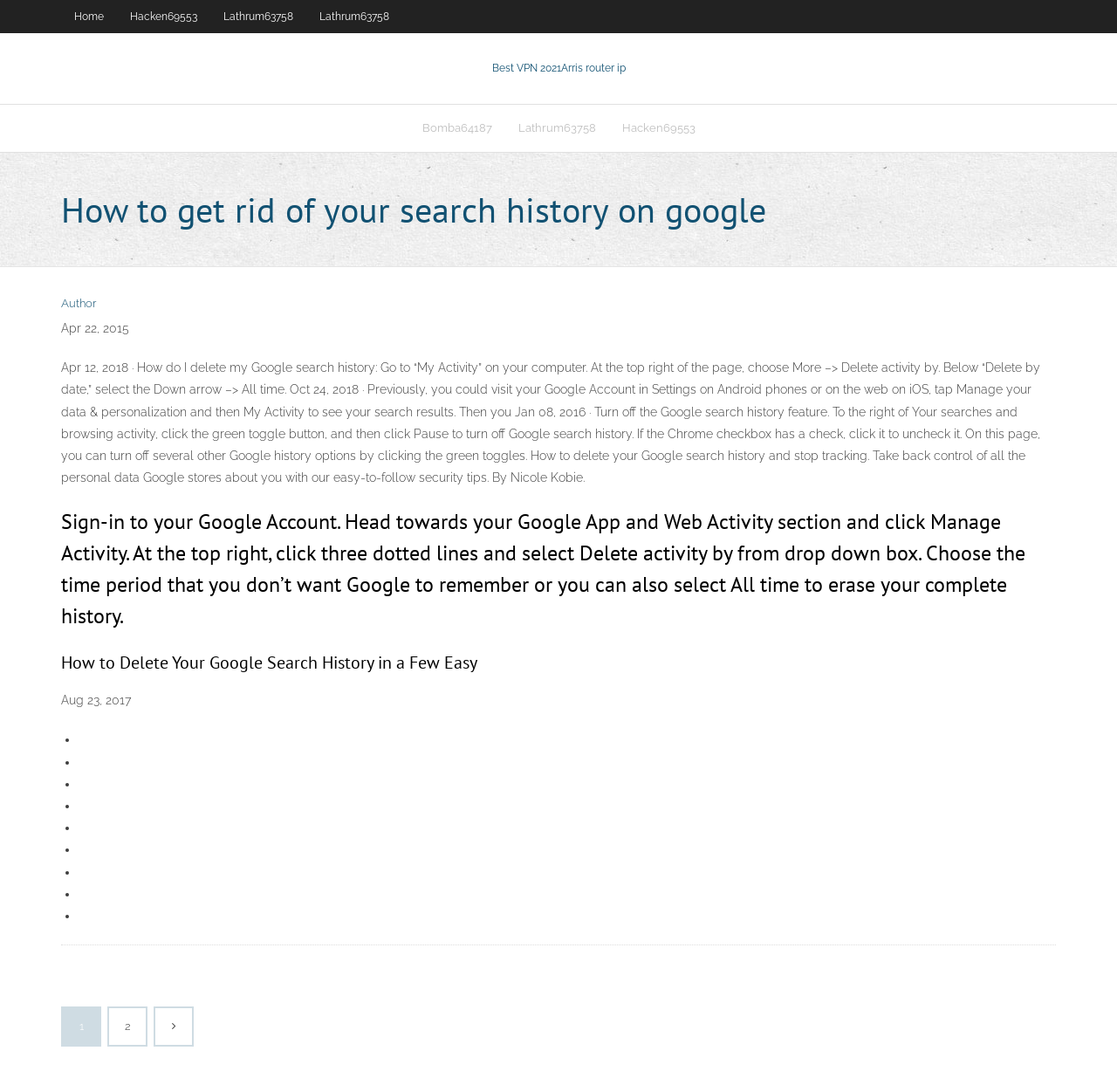Could you please study the image and provide a detailed answer to the question:
What is the date mentioned in the second paragraph?

The second paragraph mentions the date 'Apr 22, 2015' which is the date when the article was published or updated.